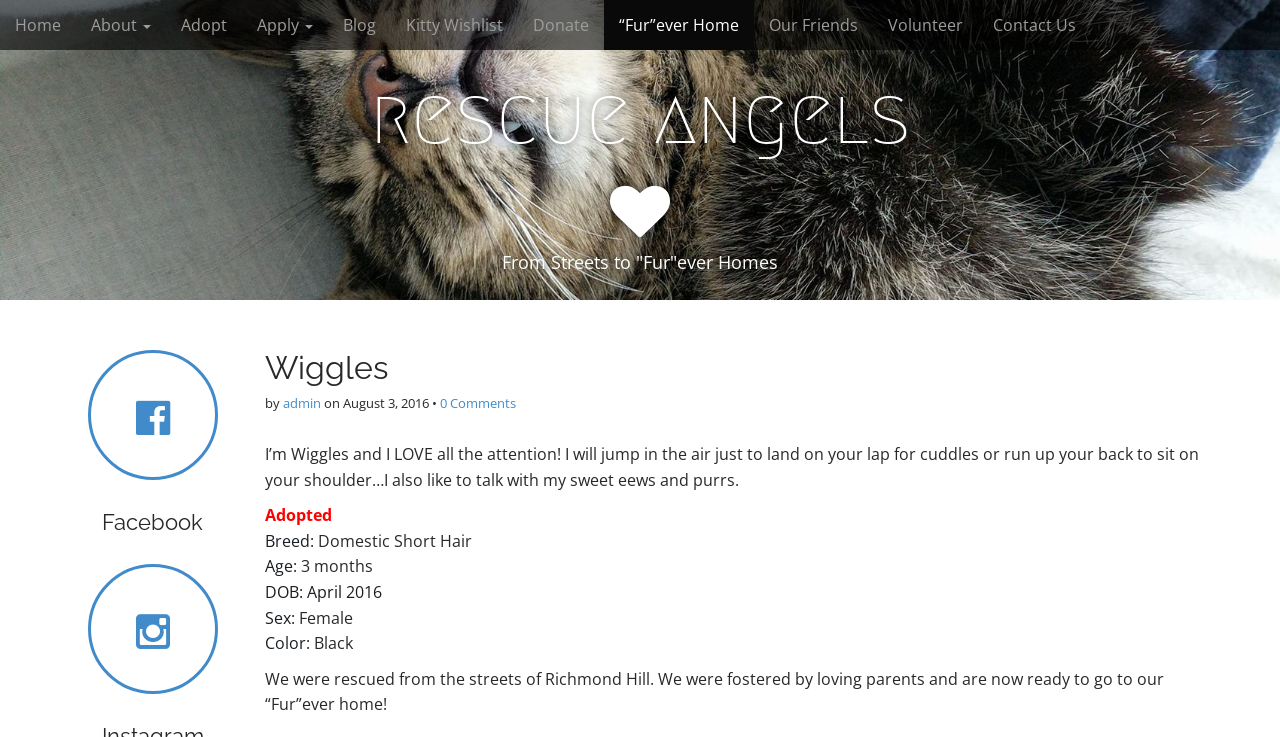Determine the bounding box of the UI component based on this description: "Apply". The bounding box coordinates should be four float values between 0 and 1, i.e., [left, top, right, bottom].

[0.189, 0.0, 0.256, 0.068]